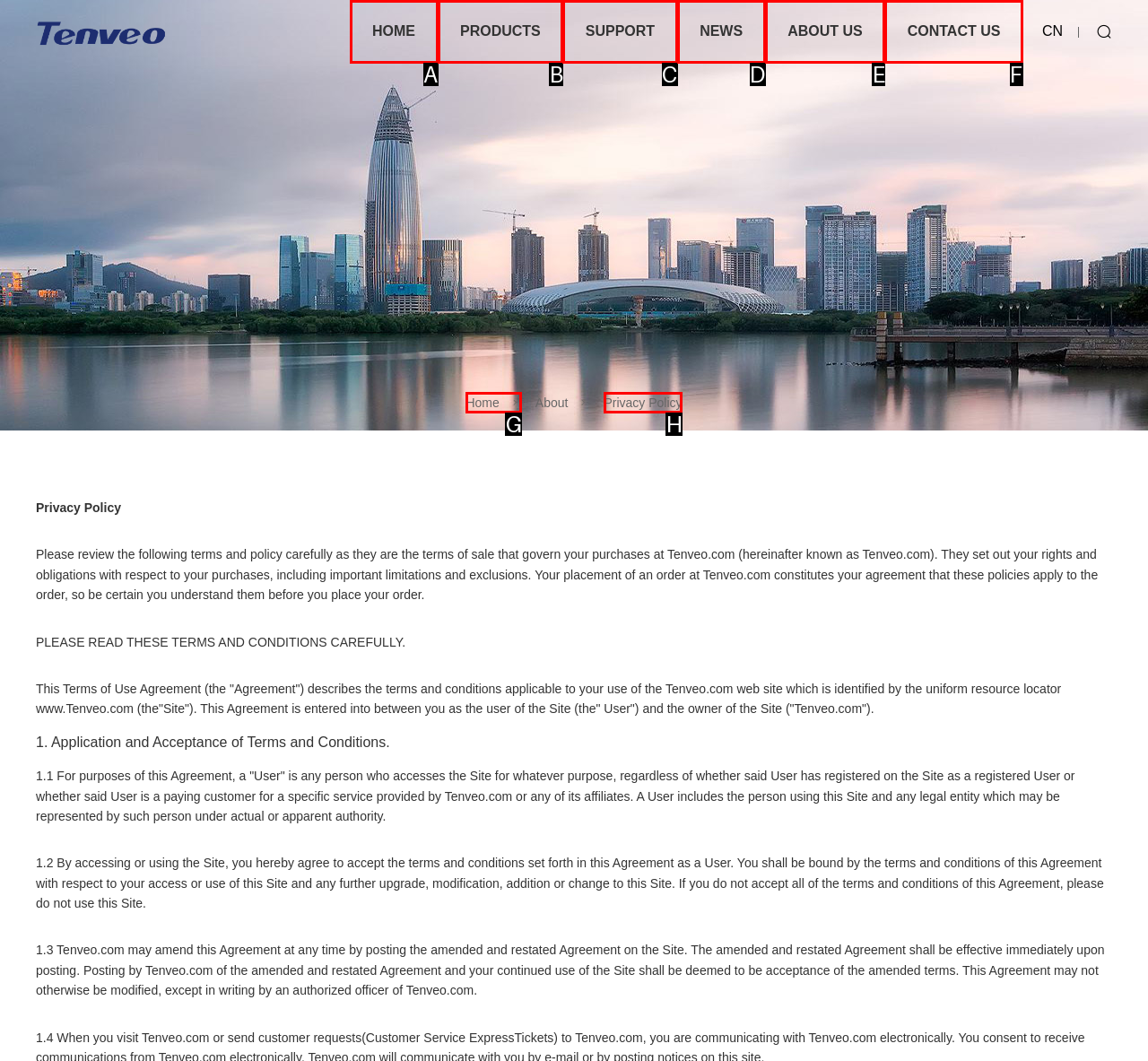Determine the HTML element that aligns with the description: CONTACT US
Answer by stating the letter of the appropriate option from the available choices.

F